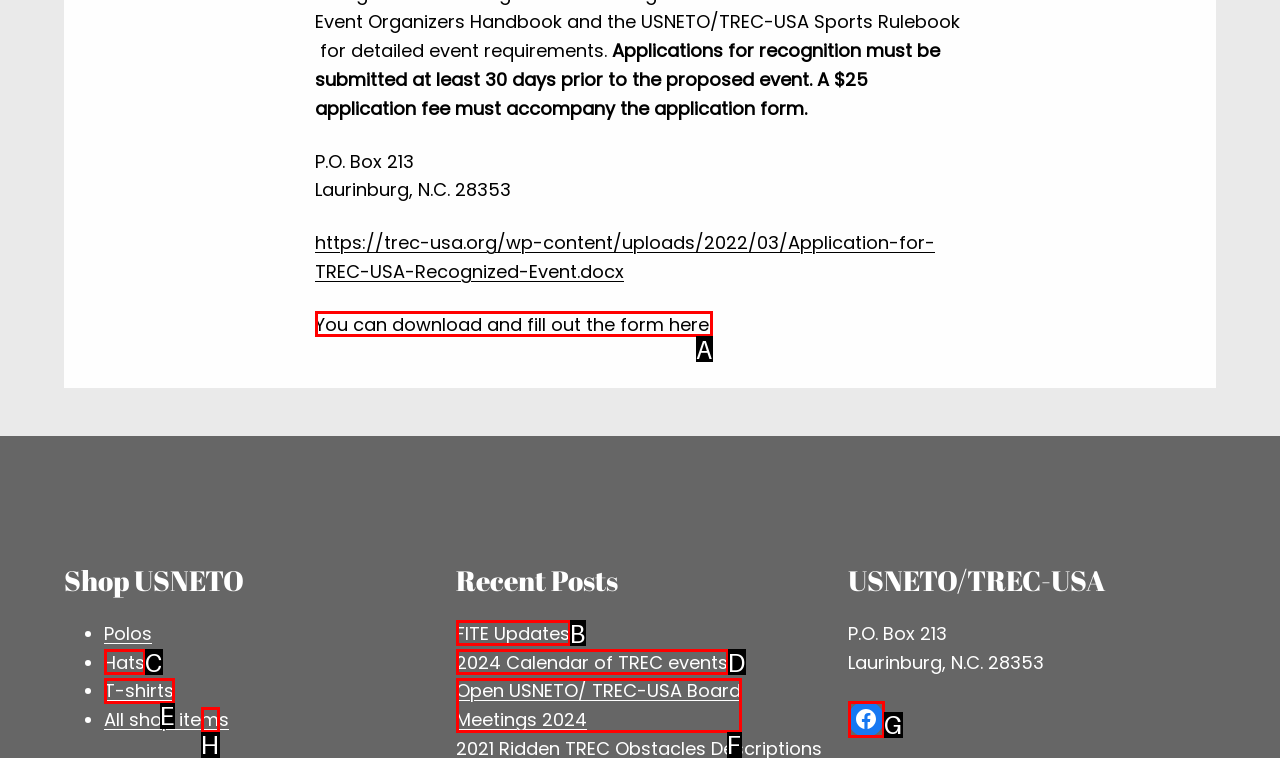Given the description: FITE Updates, identify the corresponding option. Answer with the letter of the appropriate option directly.

B